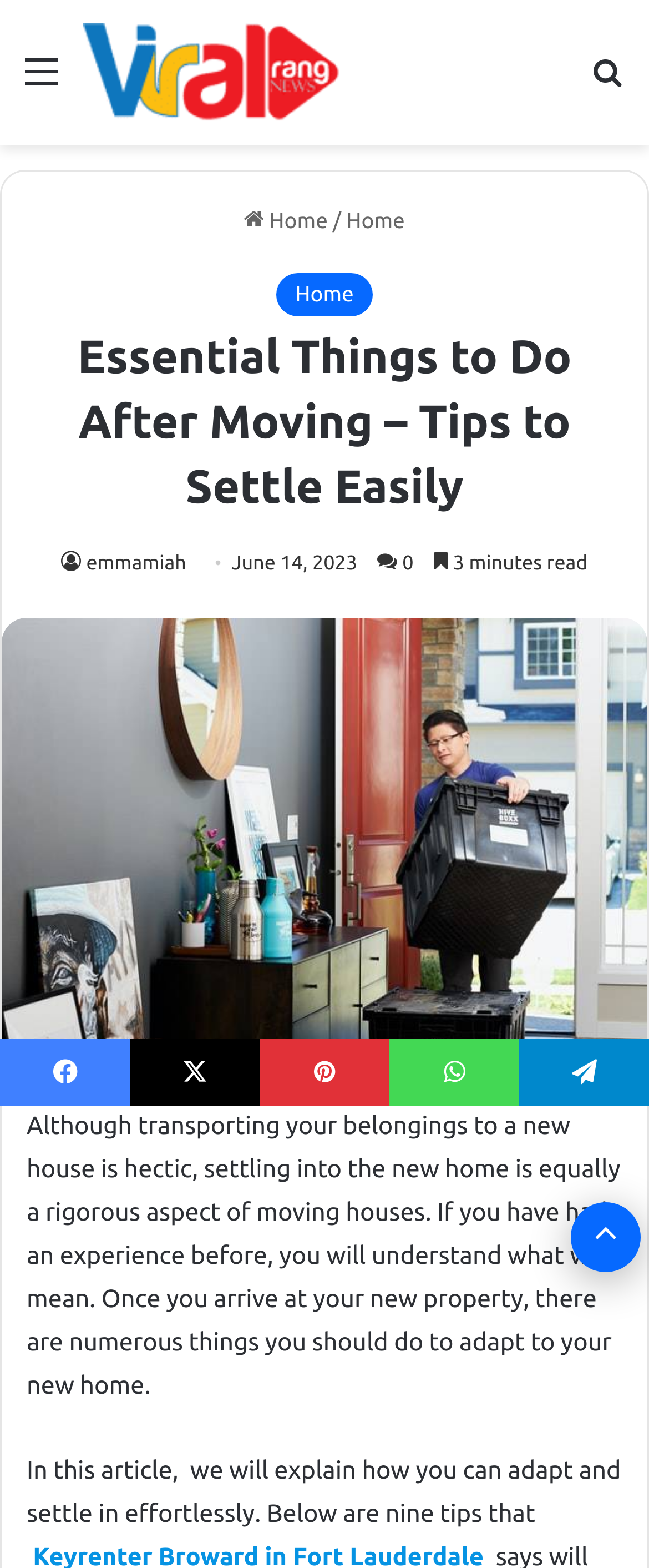Locate the bounding box coordinates of the area you need to click to fulfill this instruction: 'Go to the 'Home' page'. The coordinates must be in the form of four float numbers ranging from 0 to 1: [left, top, right, bottom].

[0.376, 0.133, 0.505, 0.148]